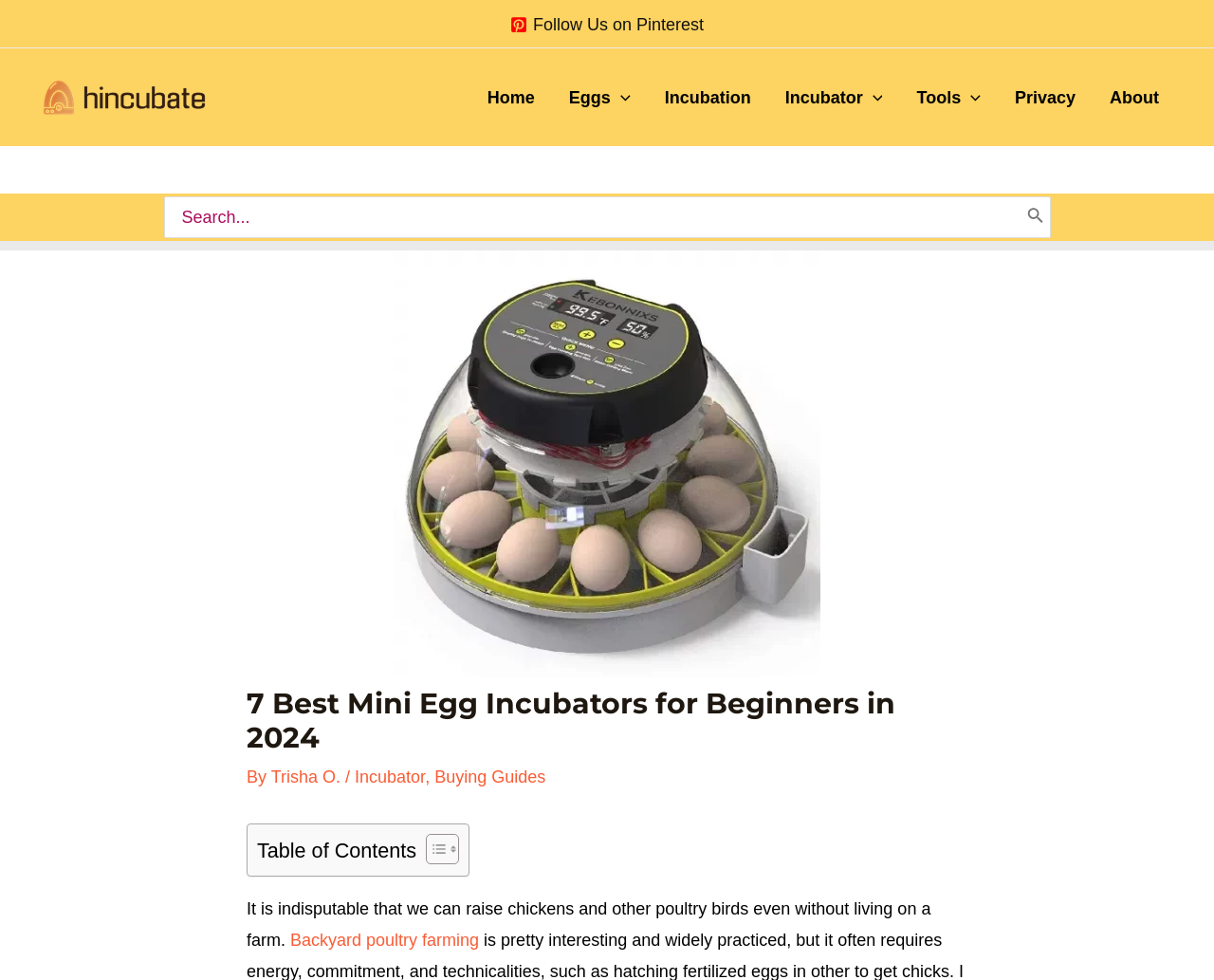Detail the various sections and features present on the webpage.

The webpage appears to be an article about the best mini egg incubators for beginners in 2024. At the top left corner, there is a logo of "Hincubate" with a link to the homepage. Next to it, there is a navigation menu with links to various sections of the website, including "Home", "Eggs", "Incubation", "Tools", "Privacy", and "About".

On the top right corner, there is a search bar with a search button and a Pinterest follow button. Below the navigation menu, there is a header section with a large image of an egg incubator, a heading that reads "7 Best Mini Egg Incubators for Beginners in 2024", and a byline that credits the author, Trisha O.

The main content of the article starts below the header section, with a brief introduction that discusses the possibility of raising chickens and other poultry birds without living on a farm. The introduction is followed by a table of contents with links to different sections of the article.

Throughout the webpage, there are several images, including icons for the menu toggles and a search button. The overall layout is organized, with clear headings and concise text.